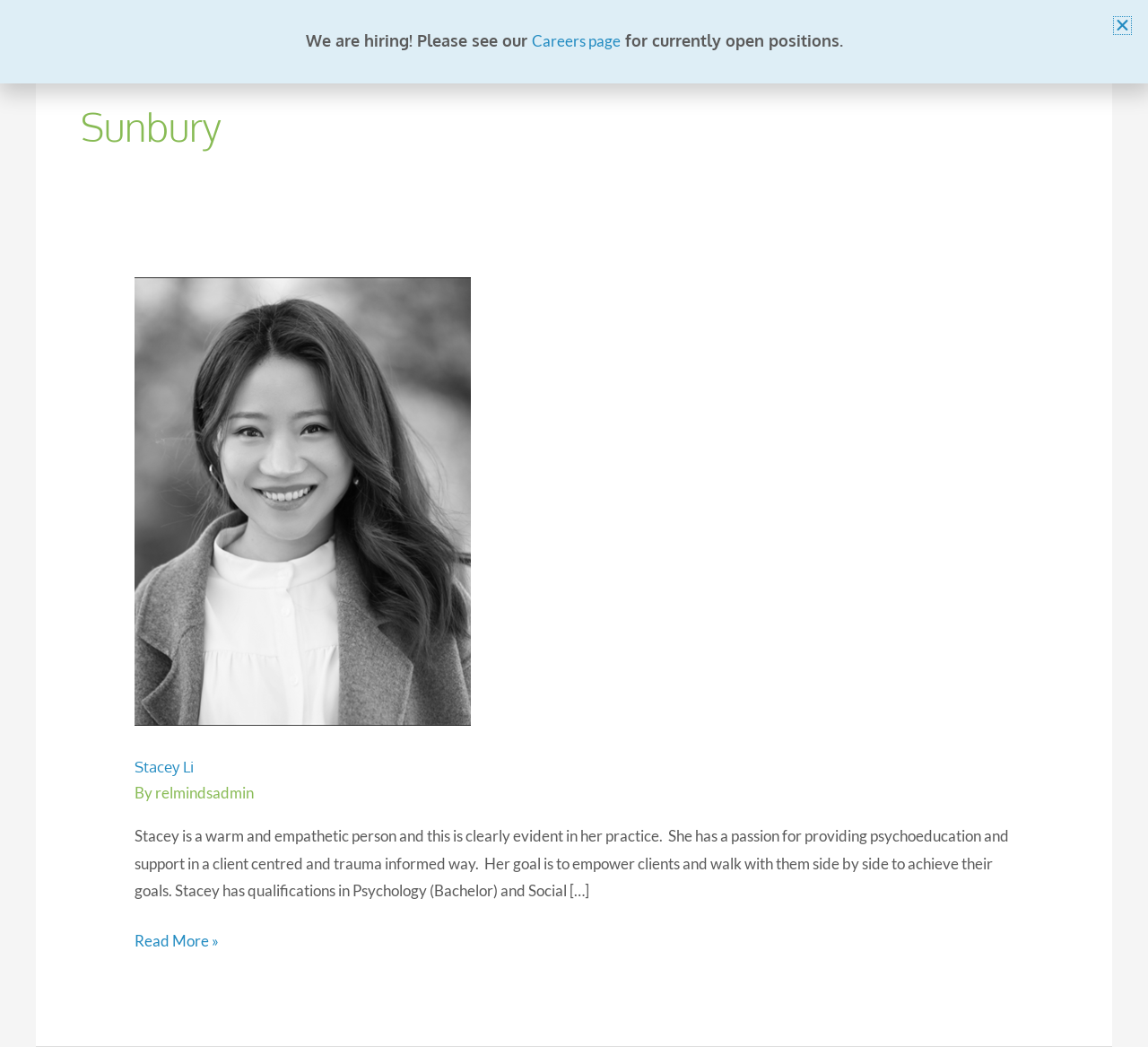Locate the bounding box coordinates of the area you need to click to fulfill this instruction: 'Click the Relational Minds Logo'. The coordinates must be in the form of four float numbers ranging from 0 to 1: [left, top, right, bottom].

[0.031, 0.035, 0.305, 0.052]